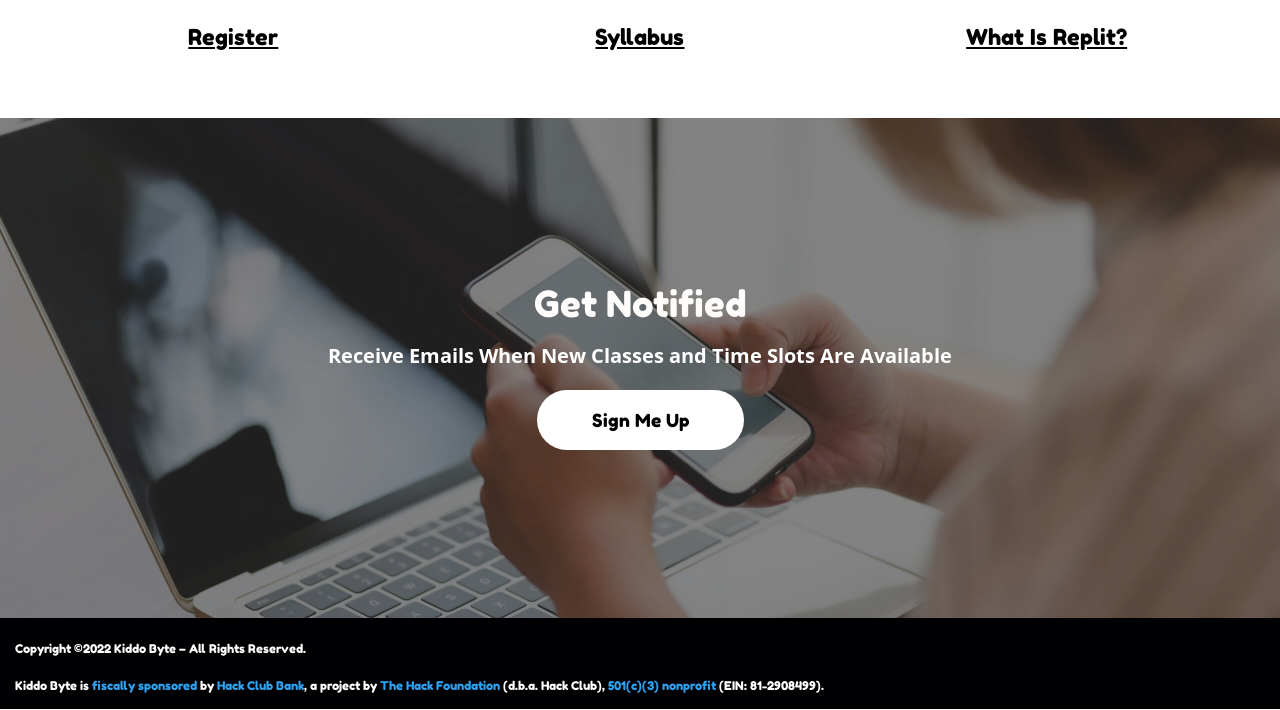Identify the bounding box for the UI element described as: "501(c)(3) nonprofit". The coordinates should be four float numbers between 0 and 1, i.e., [left, top, right, bottom].

[0.475, 0.955, 0.559, 0.976]